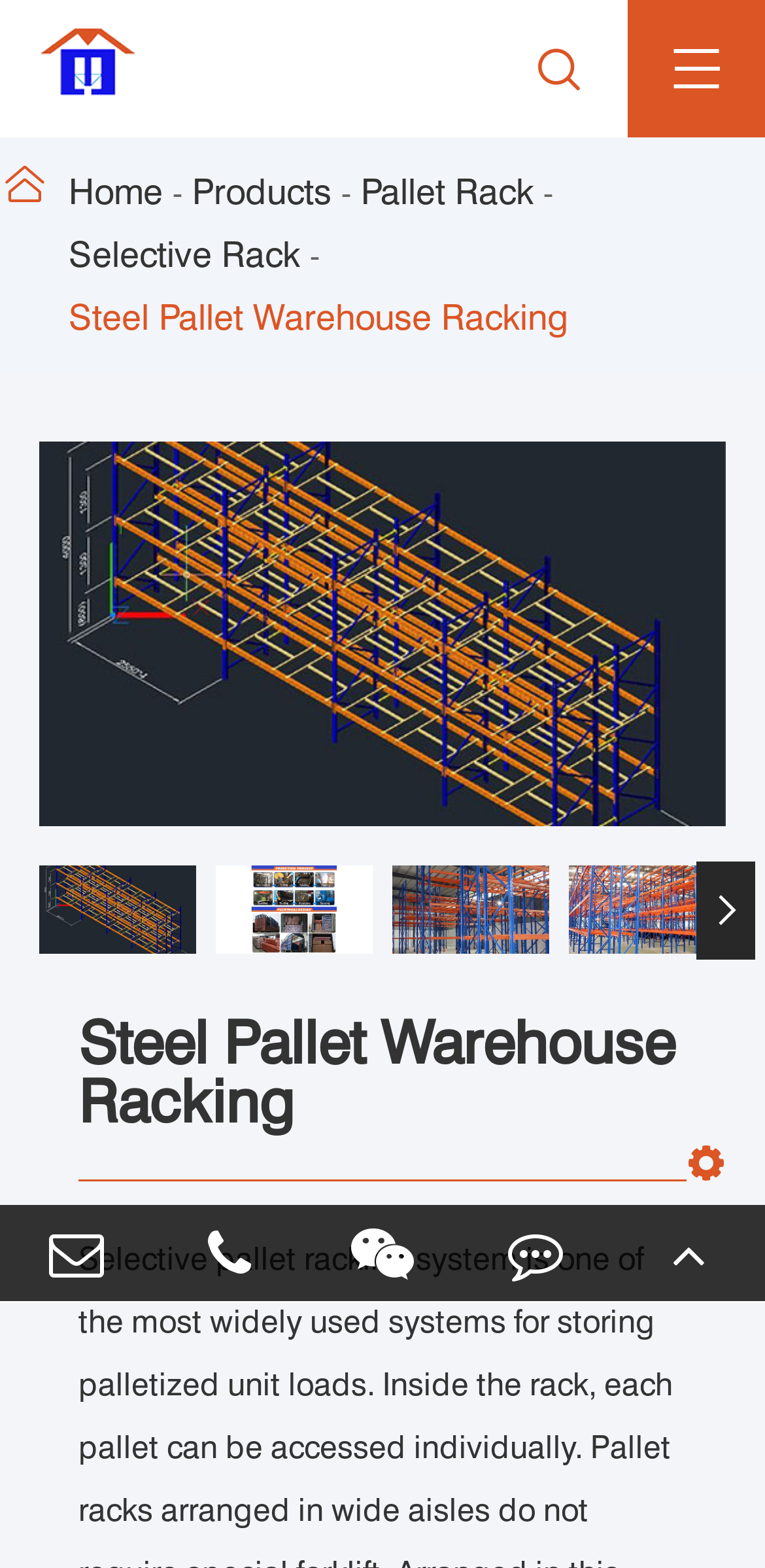Please find the bounding box coordinates of the element's region to be clicked to carry out this instruction: "Click the 'Home' link".

[0.09, 0.103, 0.213, 0.143]